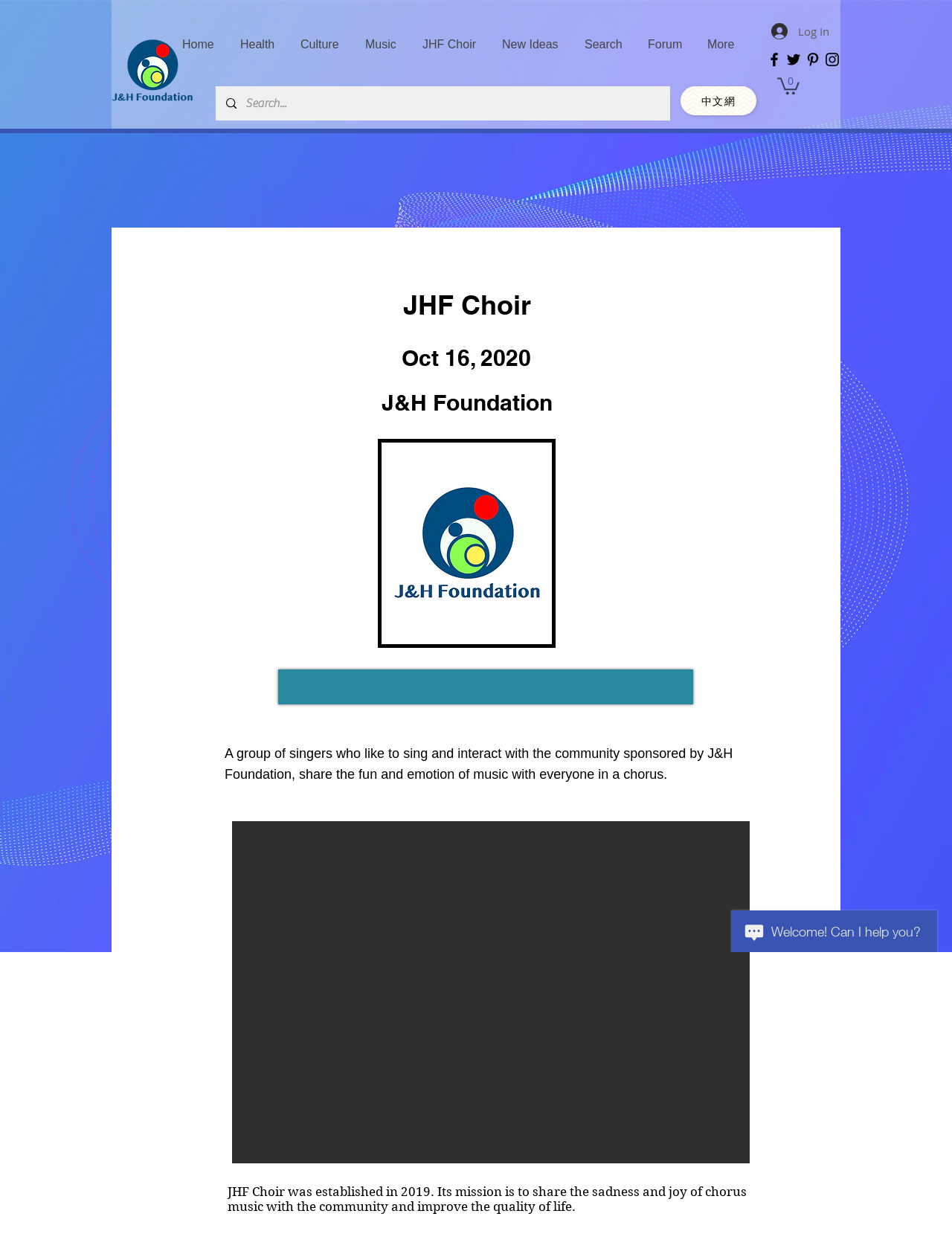What is the mission of JHF Choir?
Using the image as a reference, answer the question in detail.

I found the answer by reading the text that says 'JHF Choir was established in 2019. Its mission is to share the sadness and joy of chorus music with the community and improve the quality of life.' This suggests that the mission of JHF Choir is to share chorus music with the community.